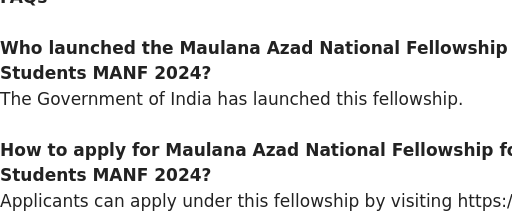Craft a descriptive caption that covers all aspects of the image.

The image depicts the "Maulana Azad National Fellowship MANF 2022," which is part of a scholarship initiative launched by the Government of India to support students pursuing higher education. This fellowship aims to provide financial assistance for academic and research activities, enabling beneficiaries to focus on their studies without the burden of financial constraints. The fellowship is particularly designed for students in humanities and social sciences, promoting educational advancement and research in these fields. The application process includes specific eligibility requirements and procedures that interested candidates must follow, detailed further in the accompanying text.